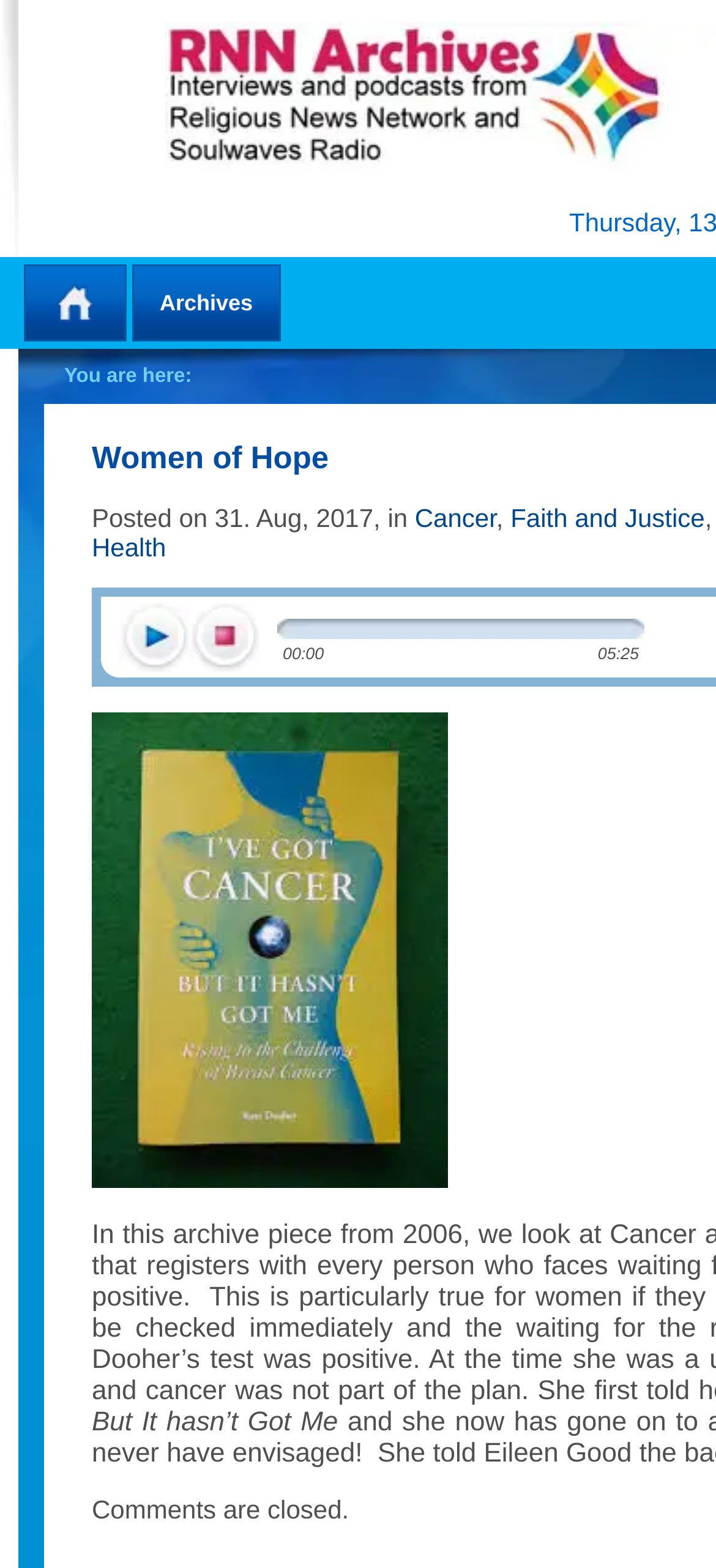Refer to the screenshot and give an in-depth answer to this question: How many links are in the 'You are here:' section?

I found a static text element with the text 'You are here:' and three links nearby with the texts 'Cancer', 'Faith and Justice', and 'Health'. These links are likely part of the 'You are here:' section, indicating the post's categories or tags.